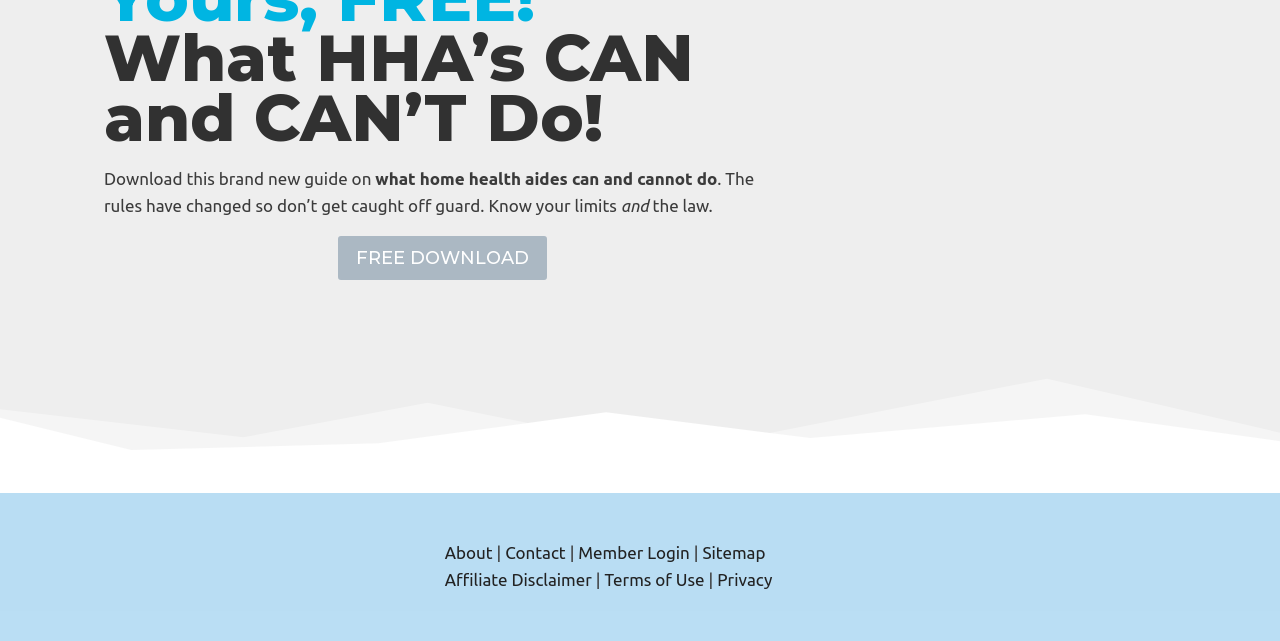How many links are present in the footer section?
Refer to the image and answer the question using a single word or phrase.

7